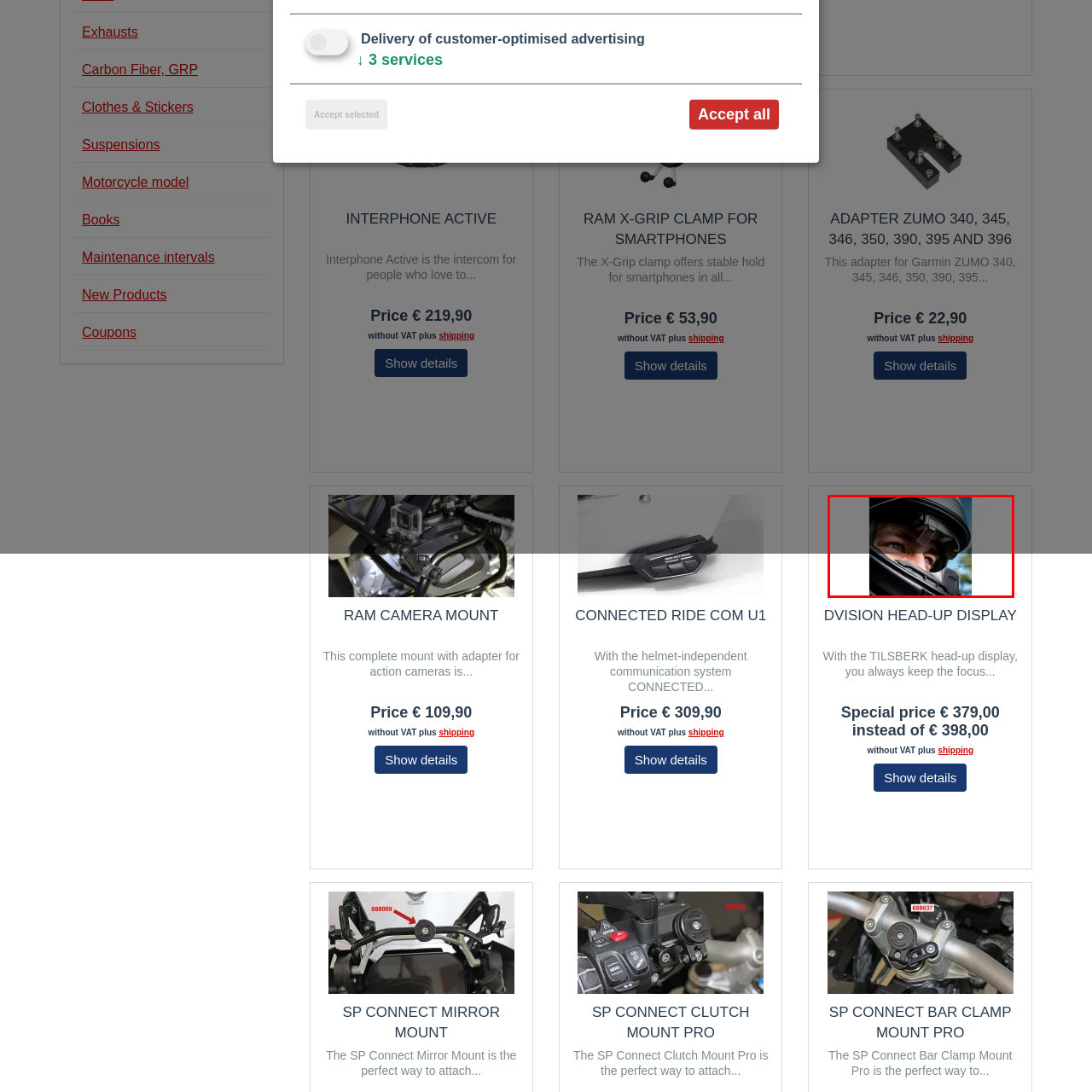Look closely at the section within the red border and give a one-word or brief phrase response to this question: 
What is the specific motorcycle model mentioned?

BMW K1200RS & K1200GT